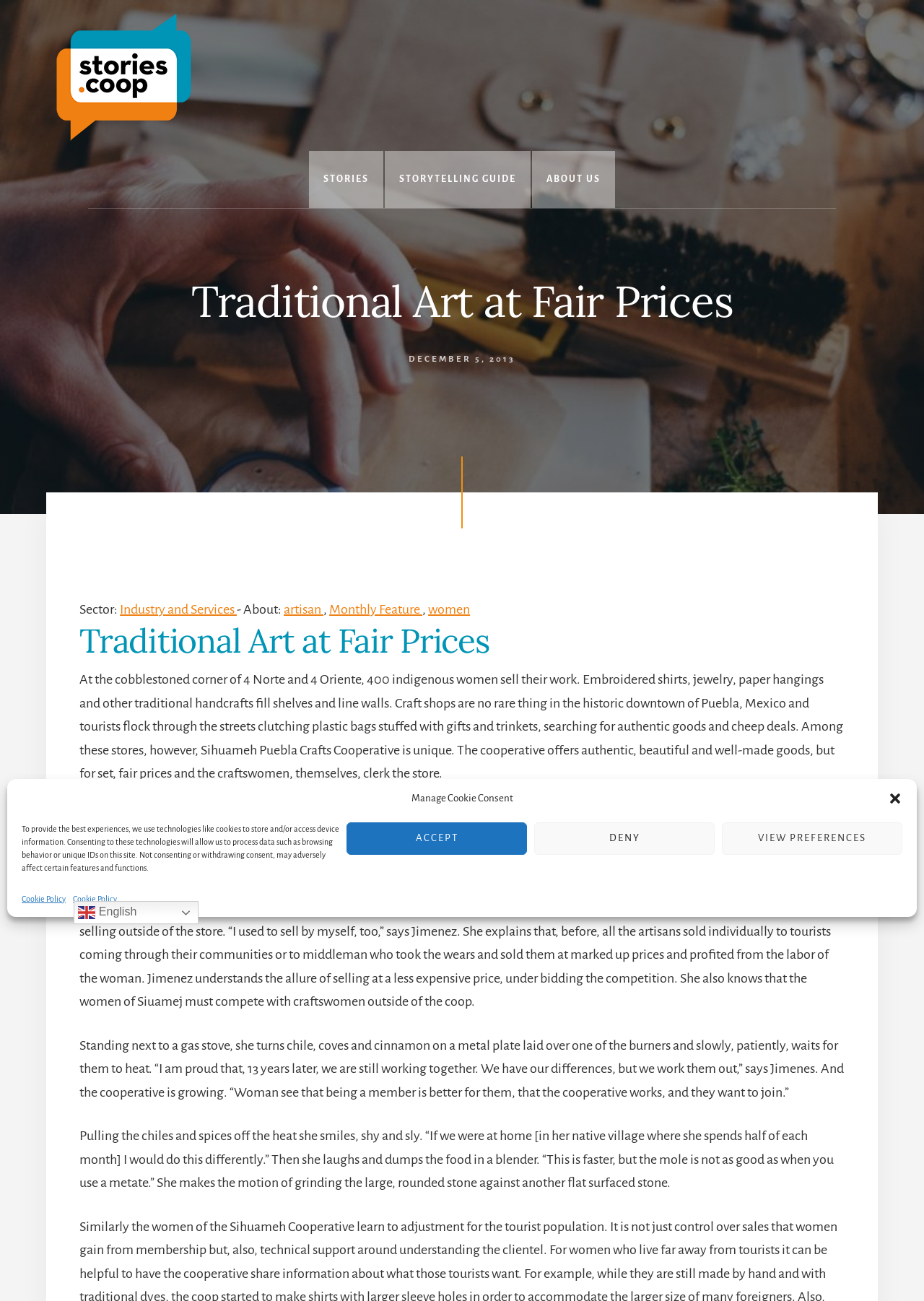Identify the bounding box coordinates of the clickable section necessary to follow the following instruction: "Read more about the company". The coordinates should be presented as four float numbers from 0 to 1, i.e., [left, top, right, bottom].

None